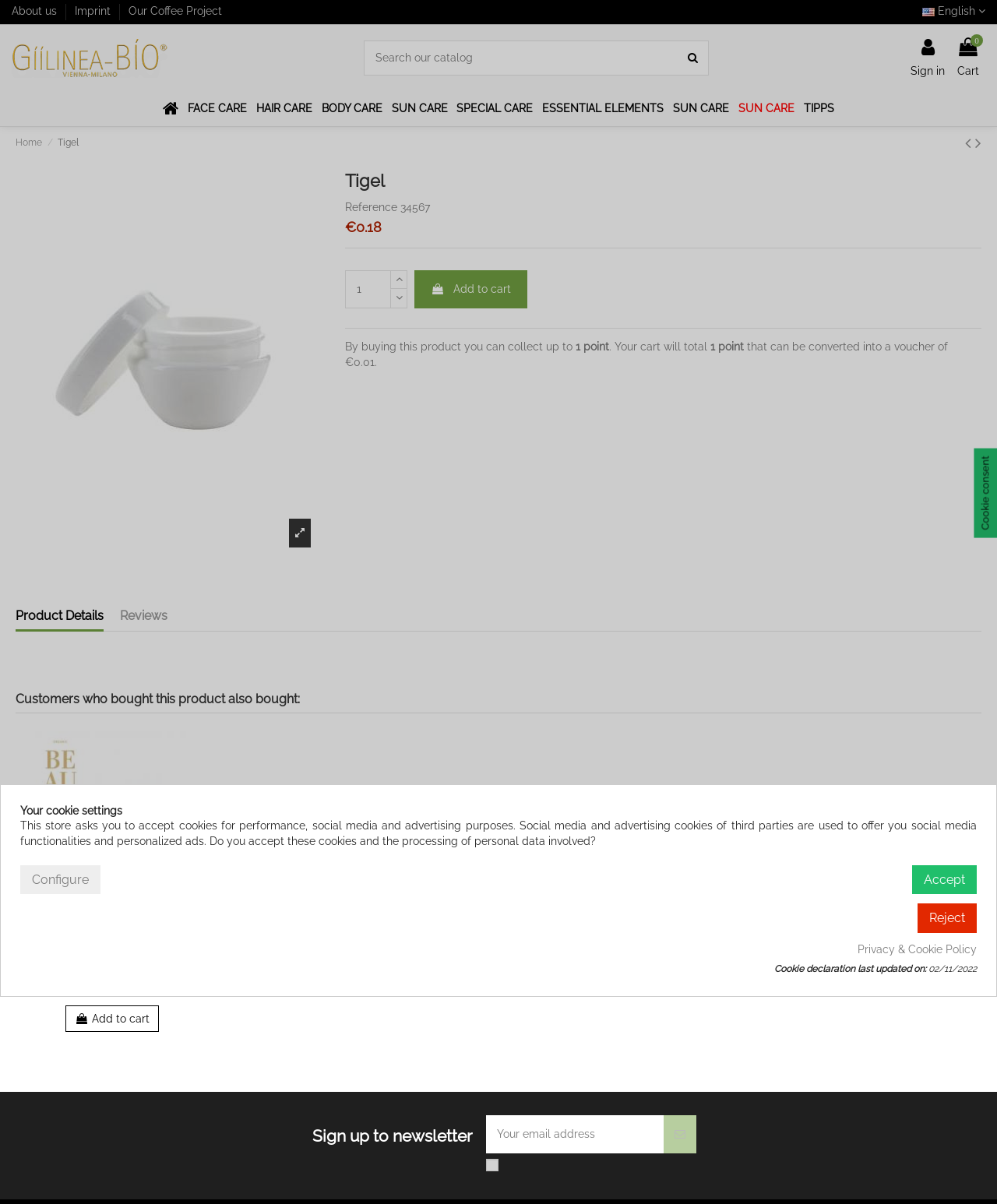Please specify the bounding box coordinates of the clickable section necessary to execute the following command: "Write review".

[0.874, 0.538, 0.984, 0.561]